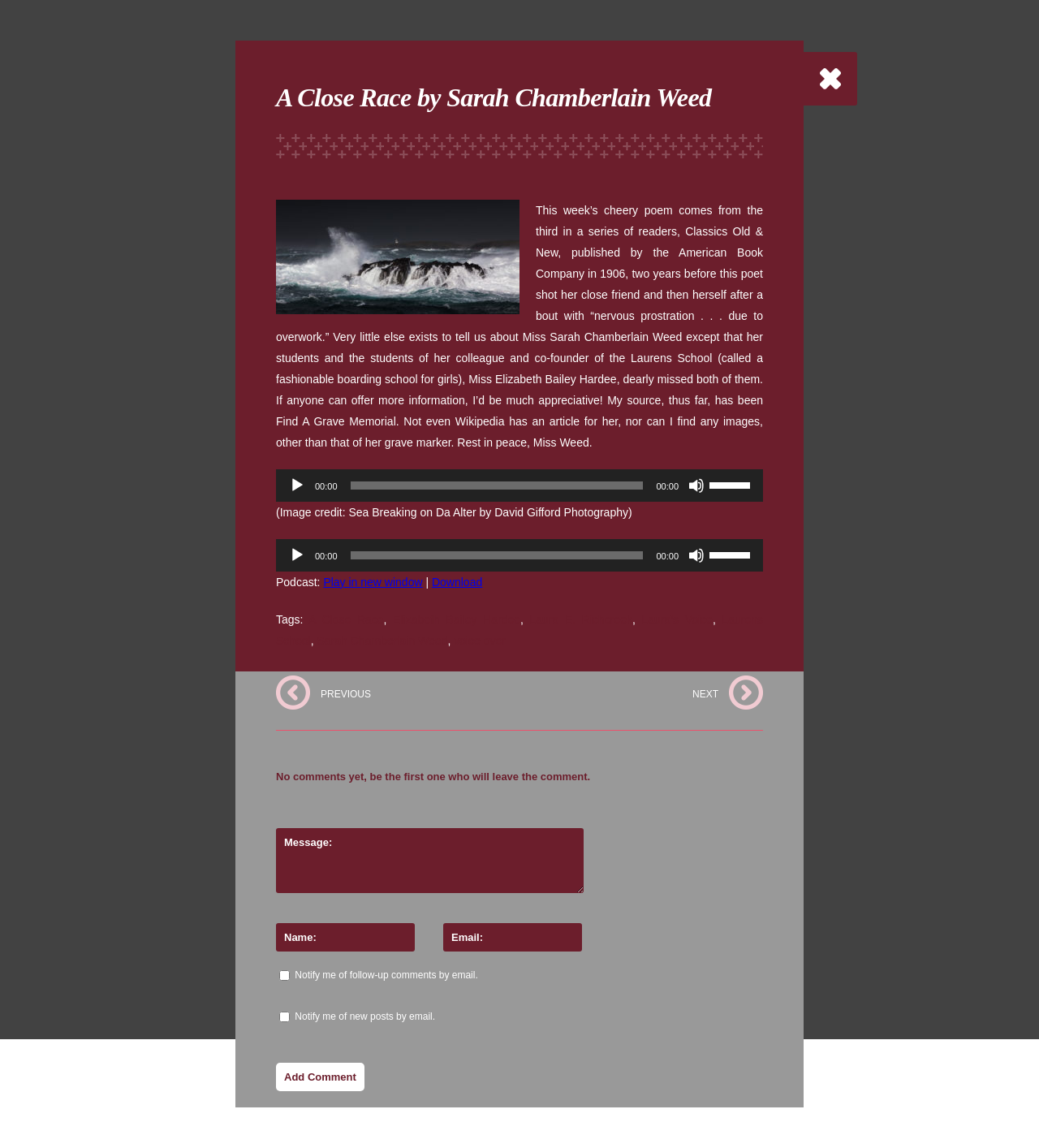Determine the bounding box coordinates of the region that needs to be clicked to achieve the task: "Download the podcast".

[0.416, 0.501, 0.464, 0.513]